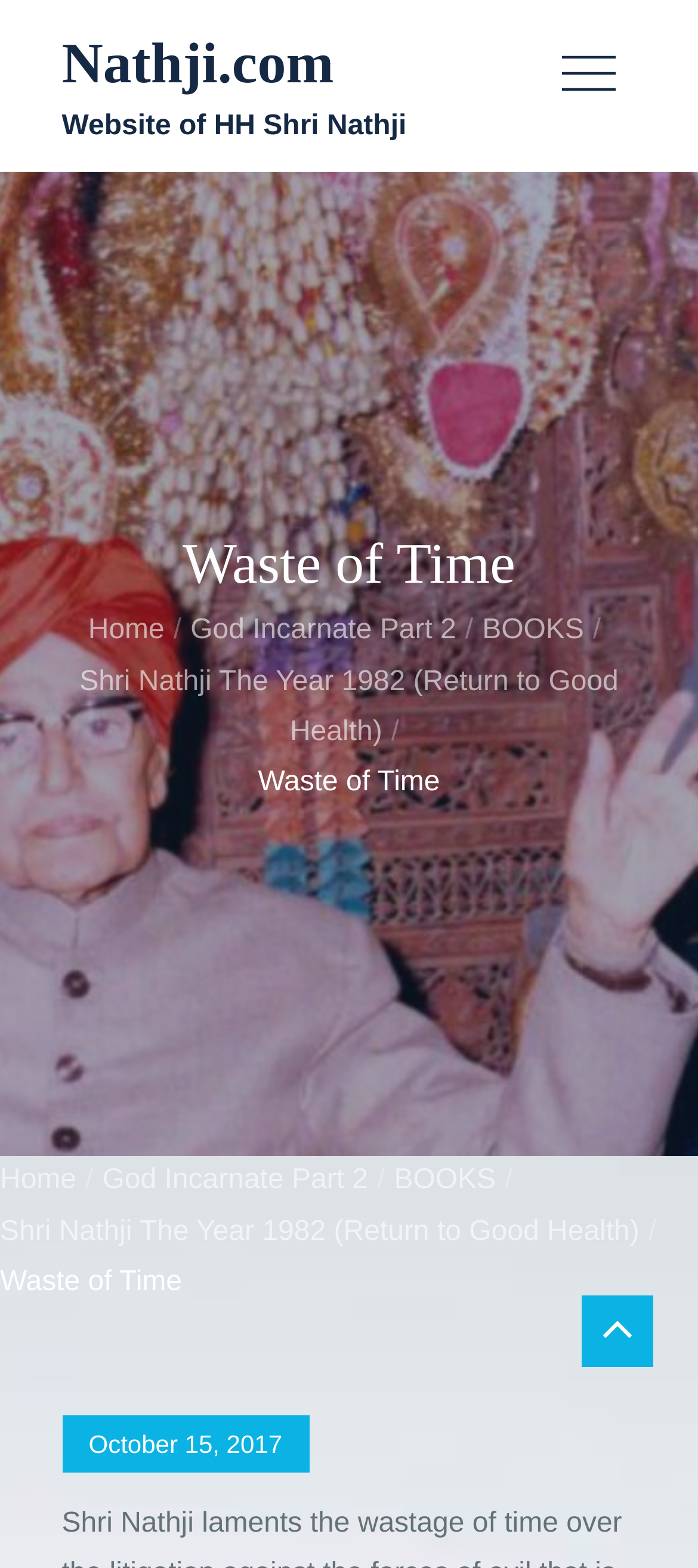Reply to the question with a brief word or phrase: What is the name of the website?

Nathji.com